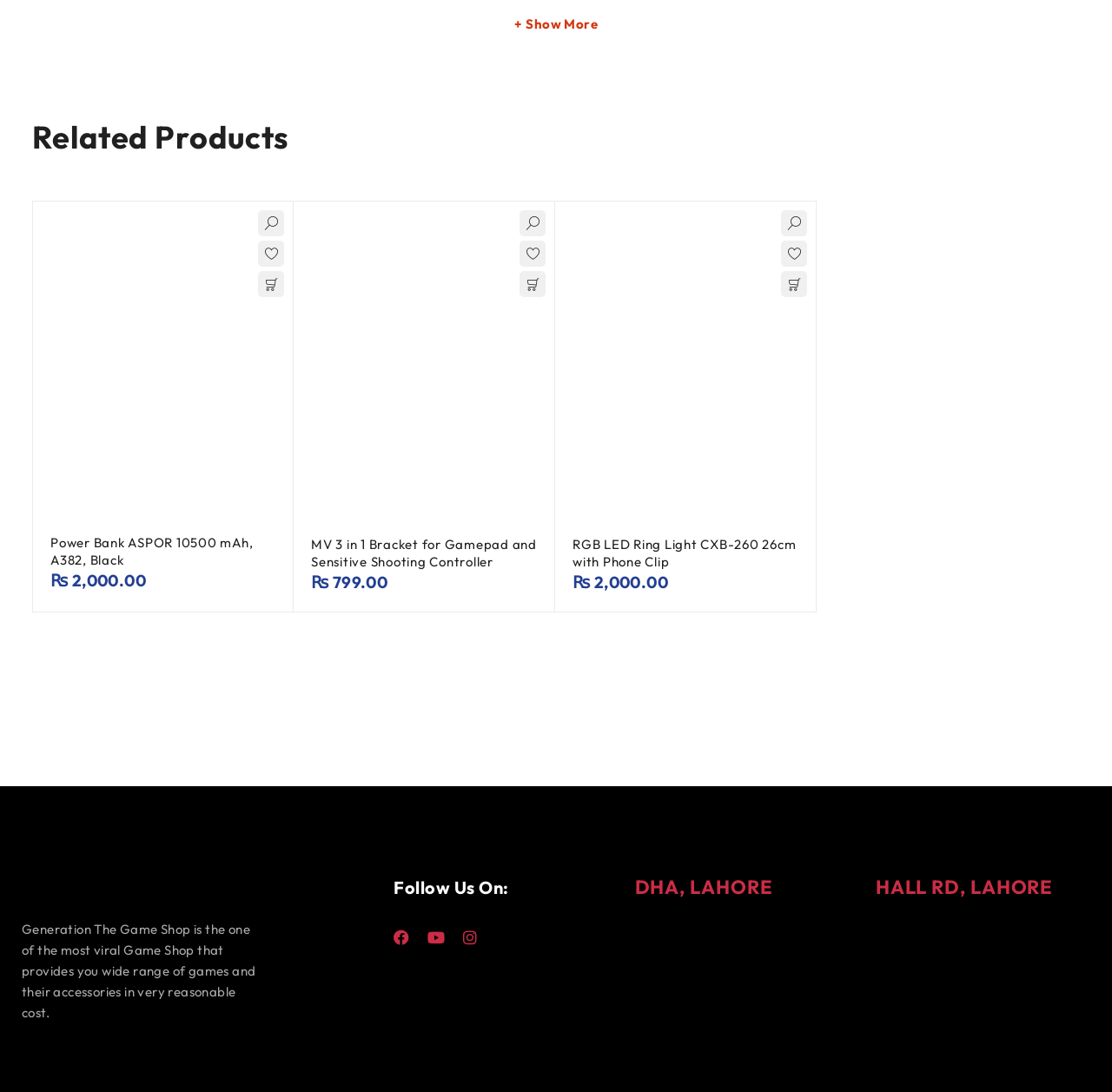Carefully examine the image and provide an in-depth answer to the question: What is the address of the DHA, Lahore location?

I looked at the iframe content and found the address of the DHA, Lahore location, which is '151 H Block Dha Phase 1 Lahore'. This address is displayed in an iframe on the page.